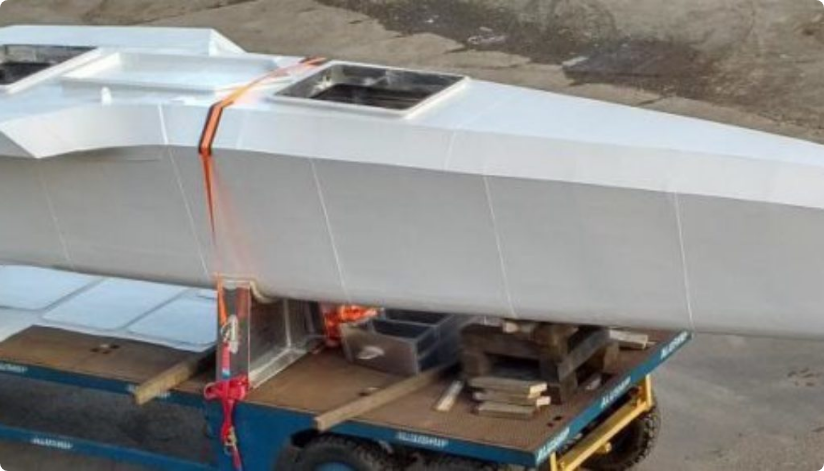Please give a short response to the question using one word or a phrase:
What type of environment surrounds the boat?

Industrial